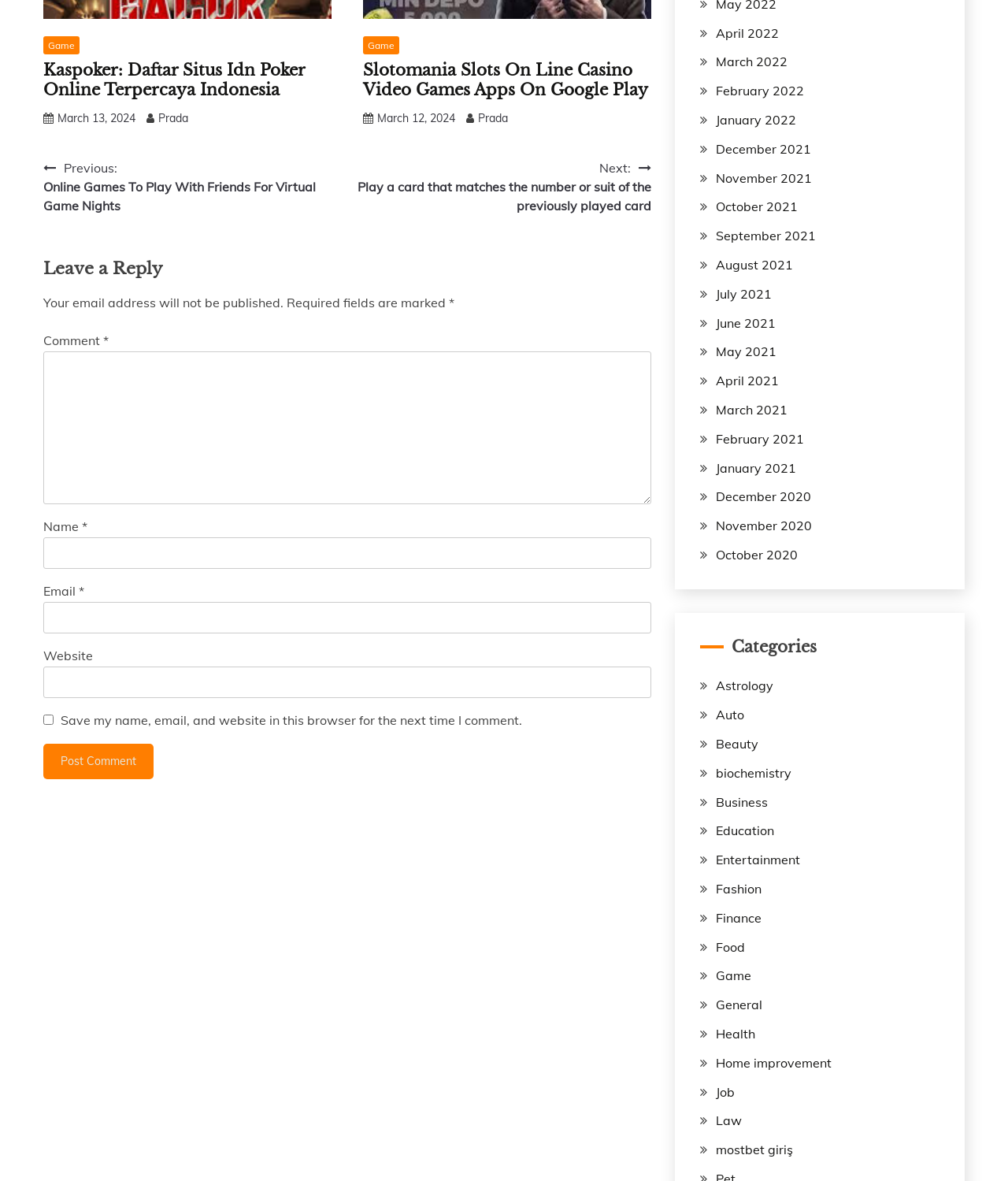What is the purpose of the 'Leave a Reply' section?
Please look at the screenshot and answer using one word or phrase.

To comment on the post